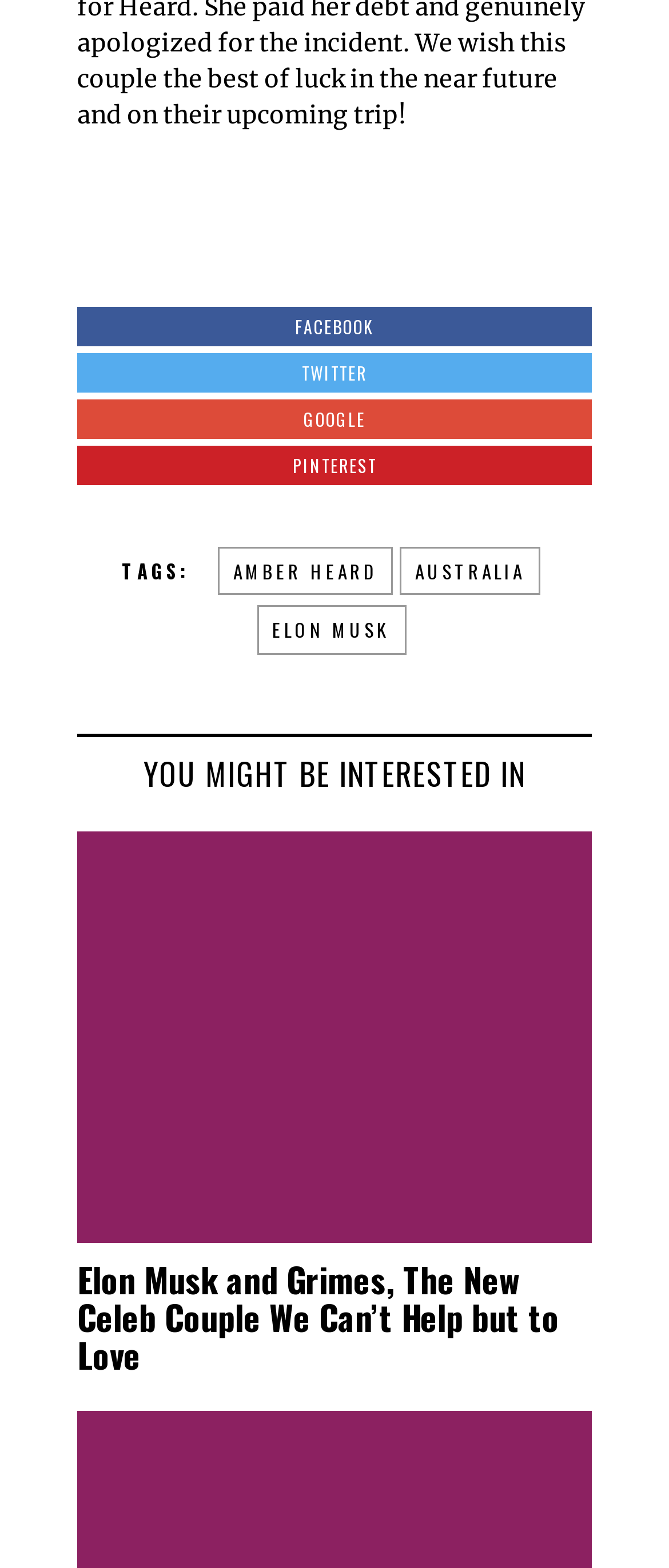What social media platforms are listed?
Based on the image, provide a one-word or brief-phrase response.

Facebook, Twitter, Google, Pinterest